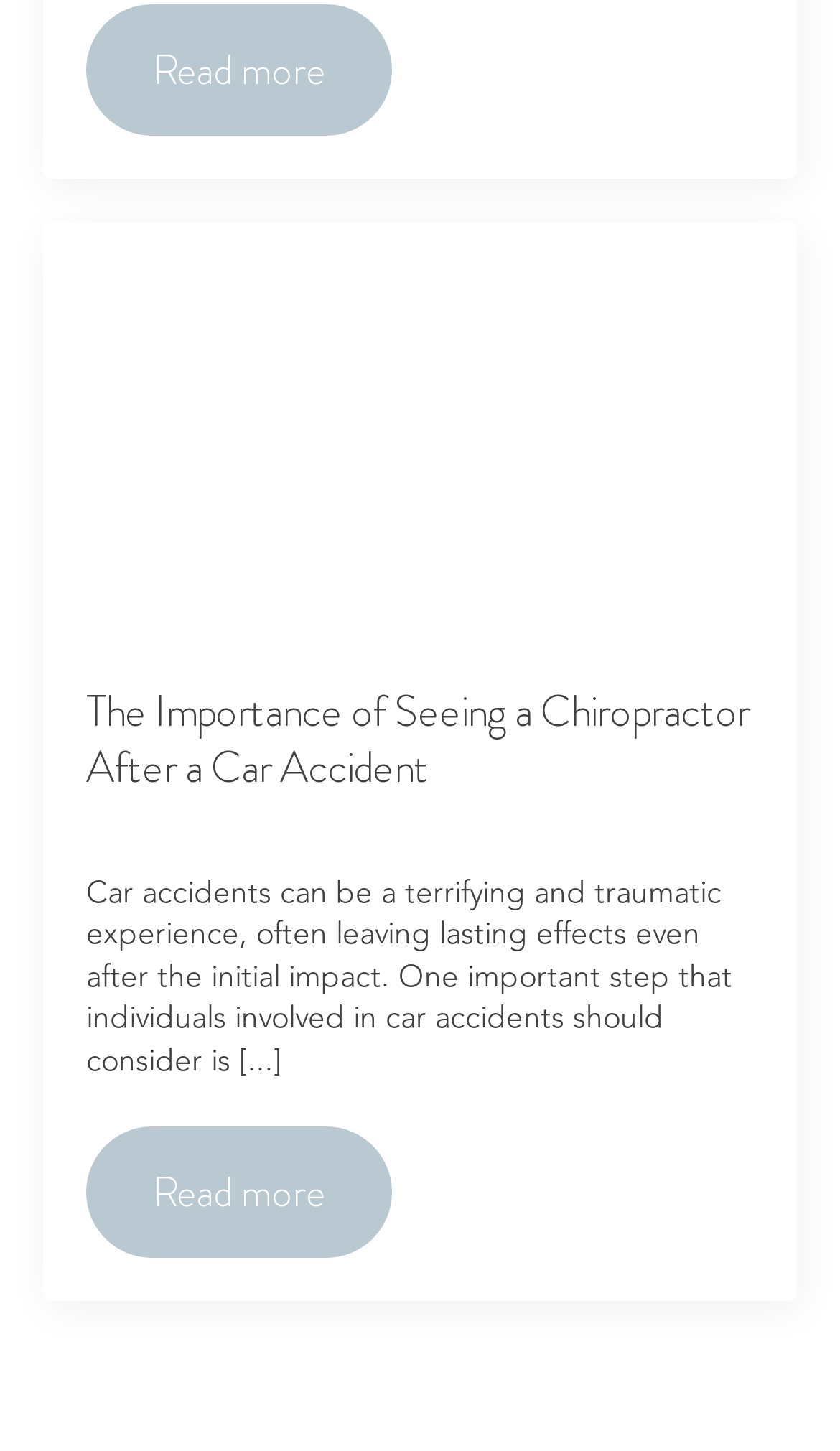Respond with a single word or short phrase to the following question: 
How many 'Read more' links are on the page?

2